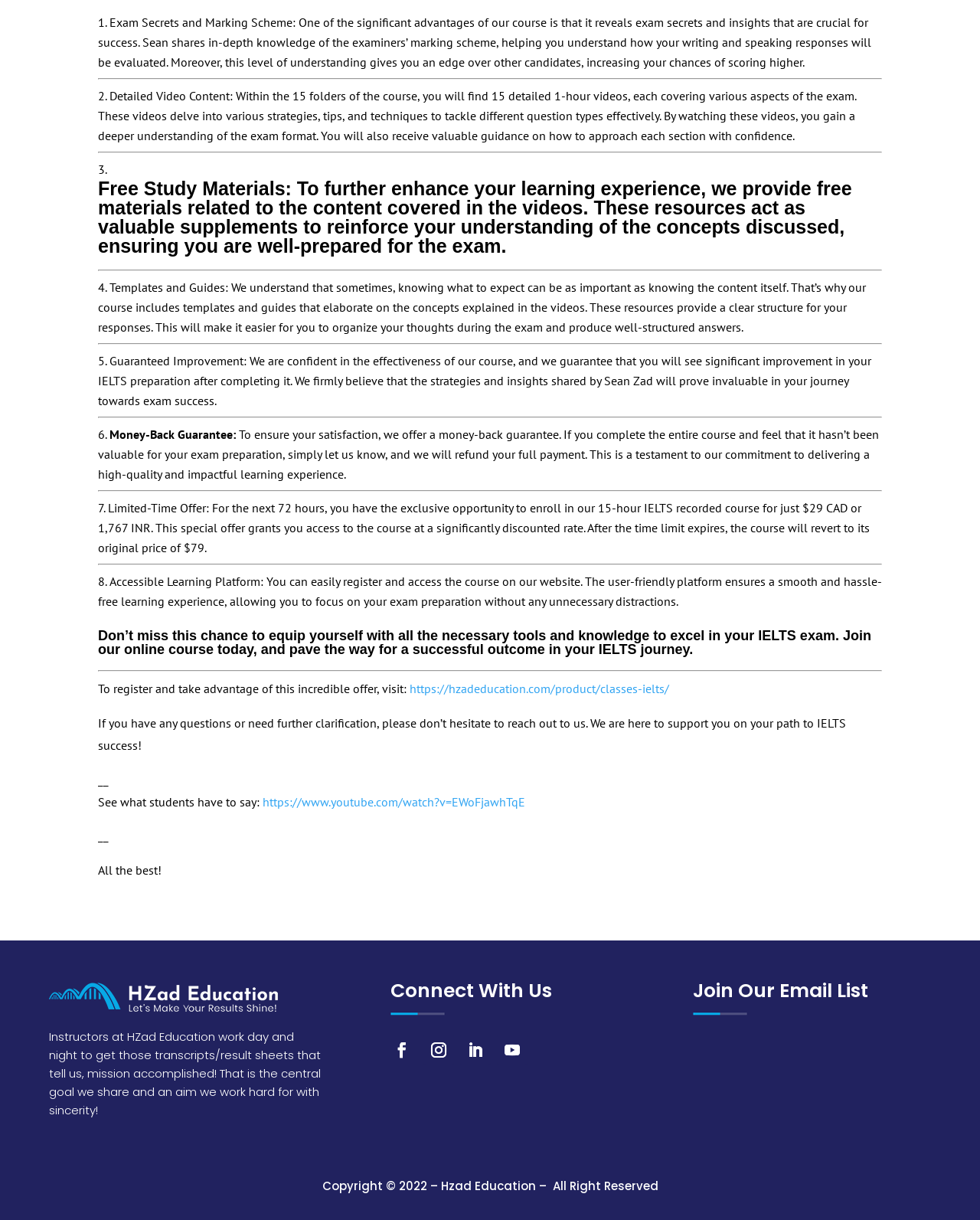What is the main topic of this webpage?
Using the details from the image, give an elaborate explanation to answer the question.

Based on the content of the webpage, it appears to be promoting an online course for IELTS exam preparation, highlighting its benefits and features.